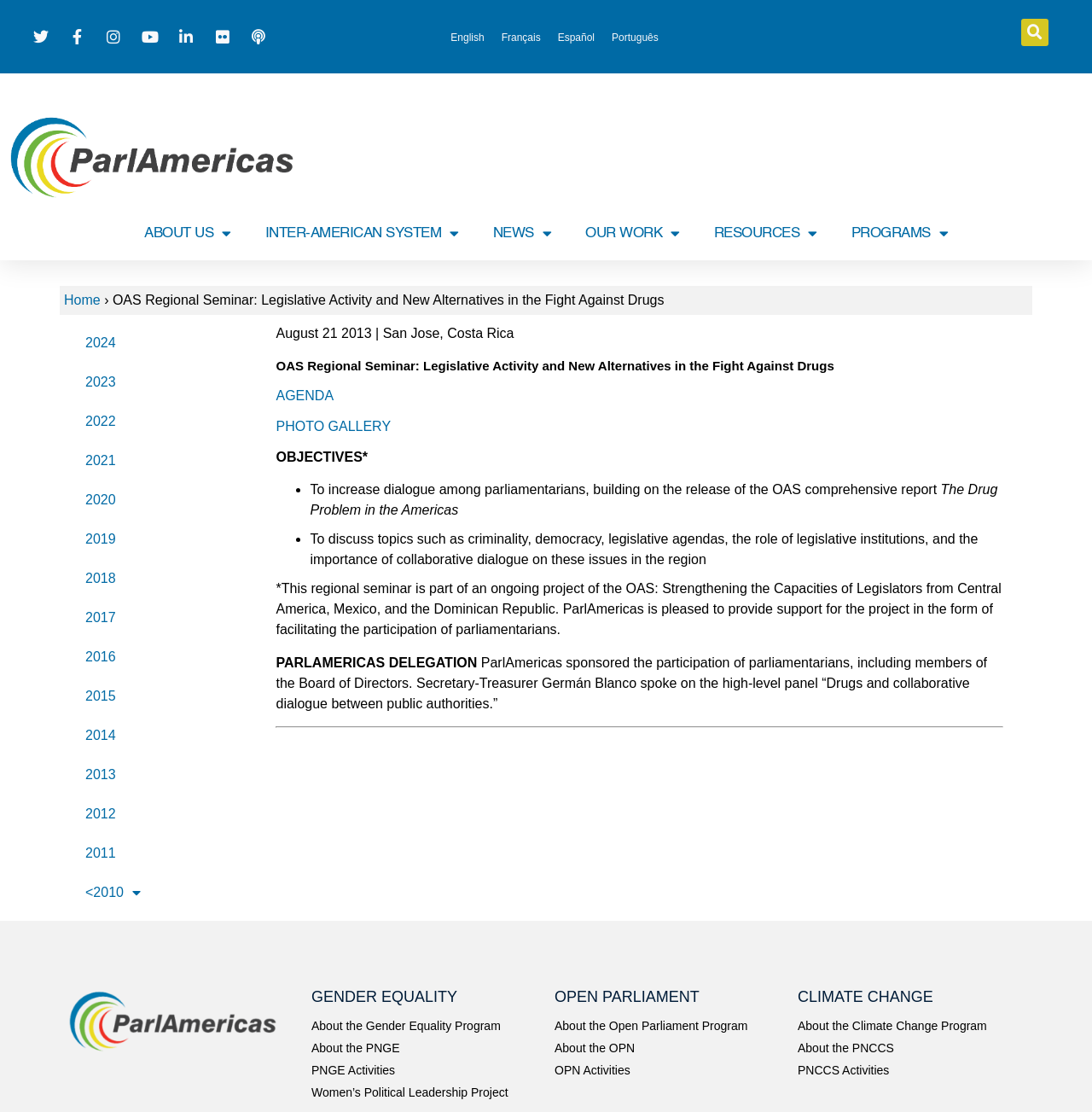Please find the bounding box coordinates of the element that must be clicked to perform the given instruction: "View the photo gallery". The coordinates should be four float numbers from 0 to 1, i.e., [left, top, right, bottom].

[0.253, 0.377, 0.358, 0.39]